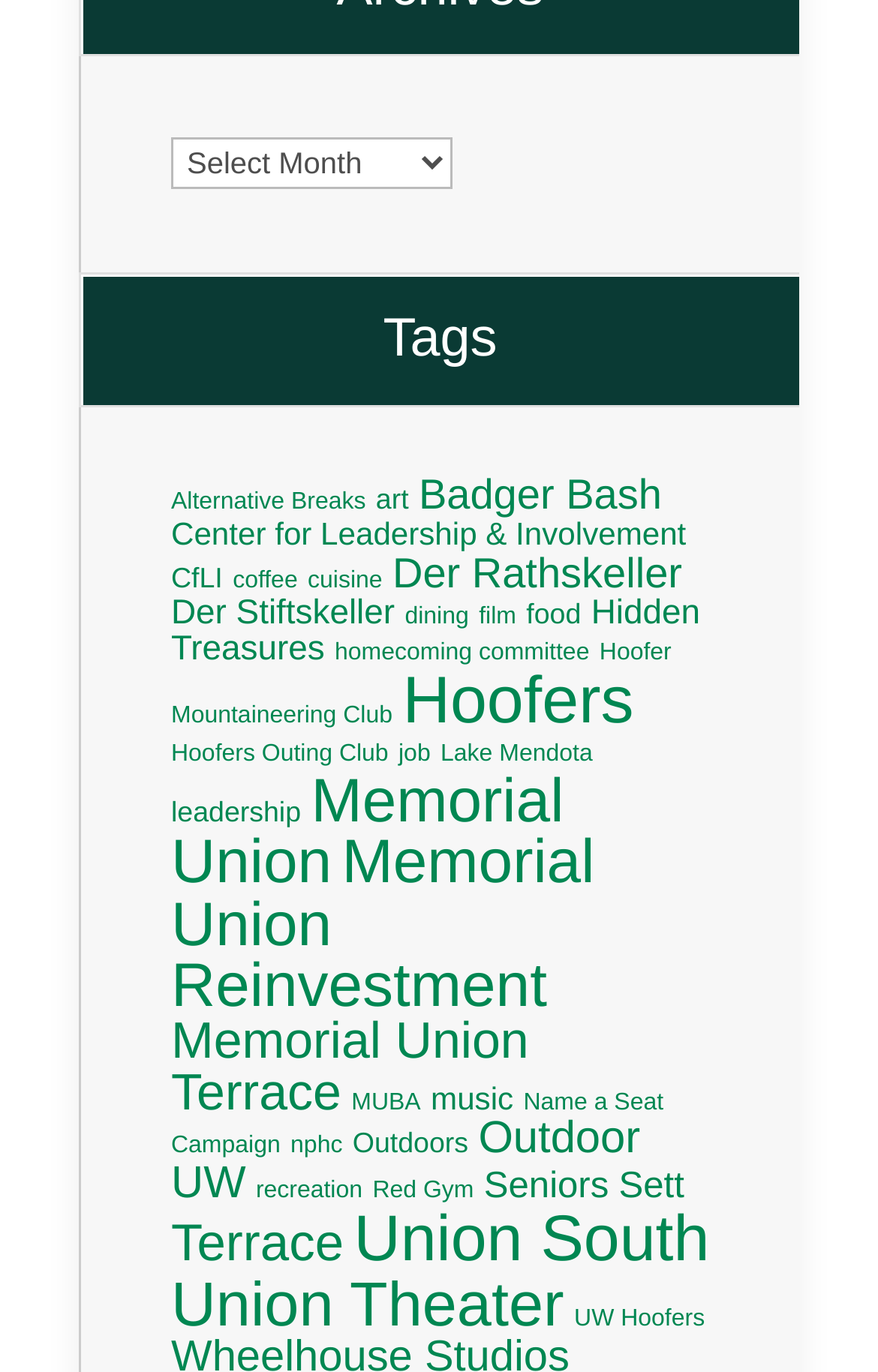How many tags are available?
Utilize the information in the image to give a detailed answer to the question.

I counted the number of links under the 'Tags' heading, and there are 58 links, each representing a tag.